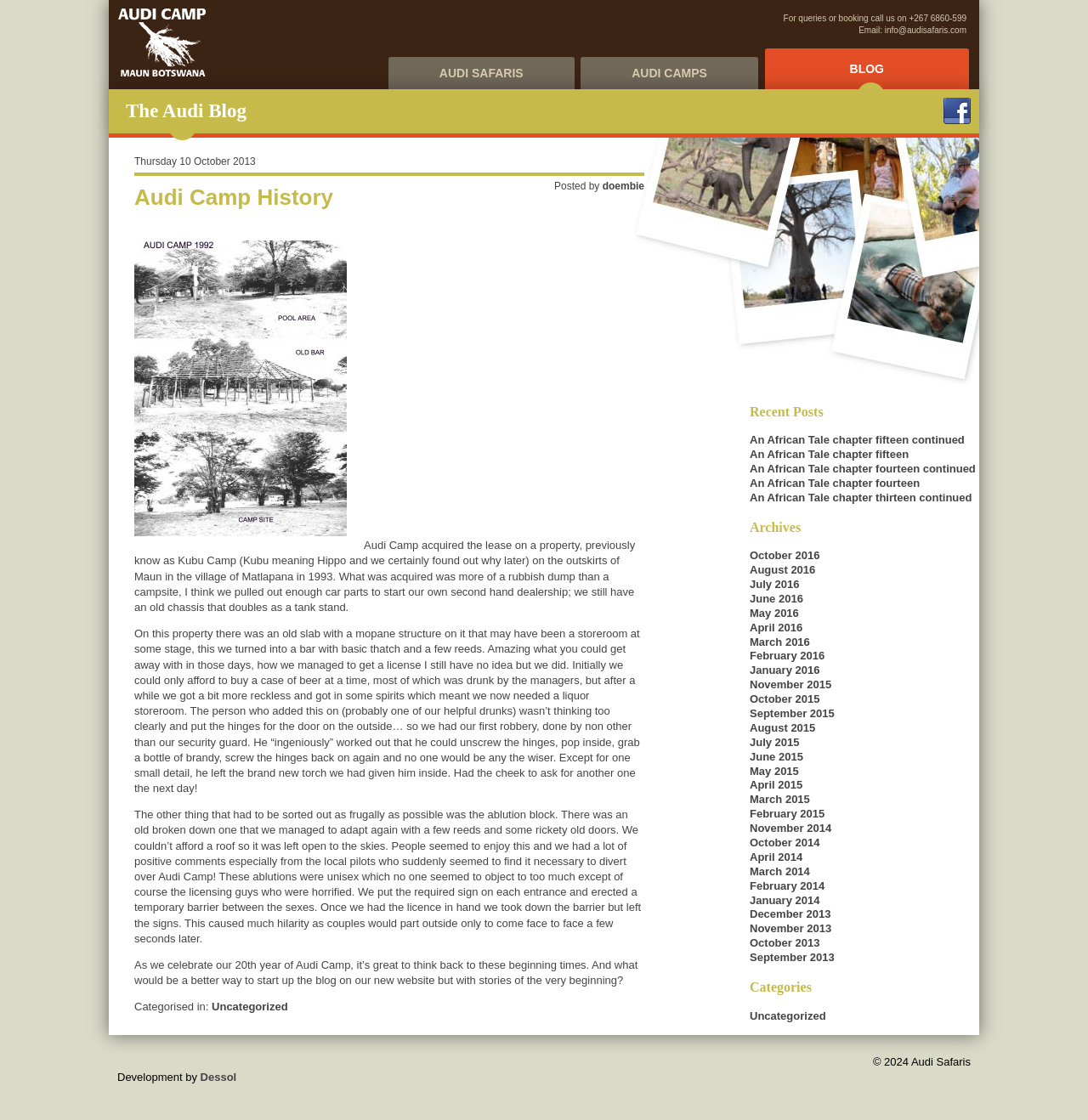What is the year mentioned in the blog post?
Please respond to the question with as much detail as possible.

The year 1993 is mentioned in the blog post as the year when Audi Camp acquired the lease on a property, previously known as Kubu Camp, on the outskirts of Maun in the village of Matlapana.